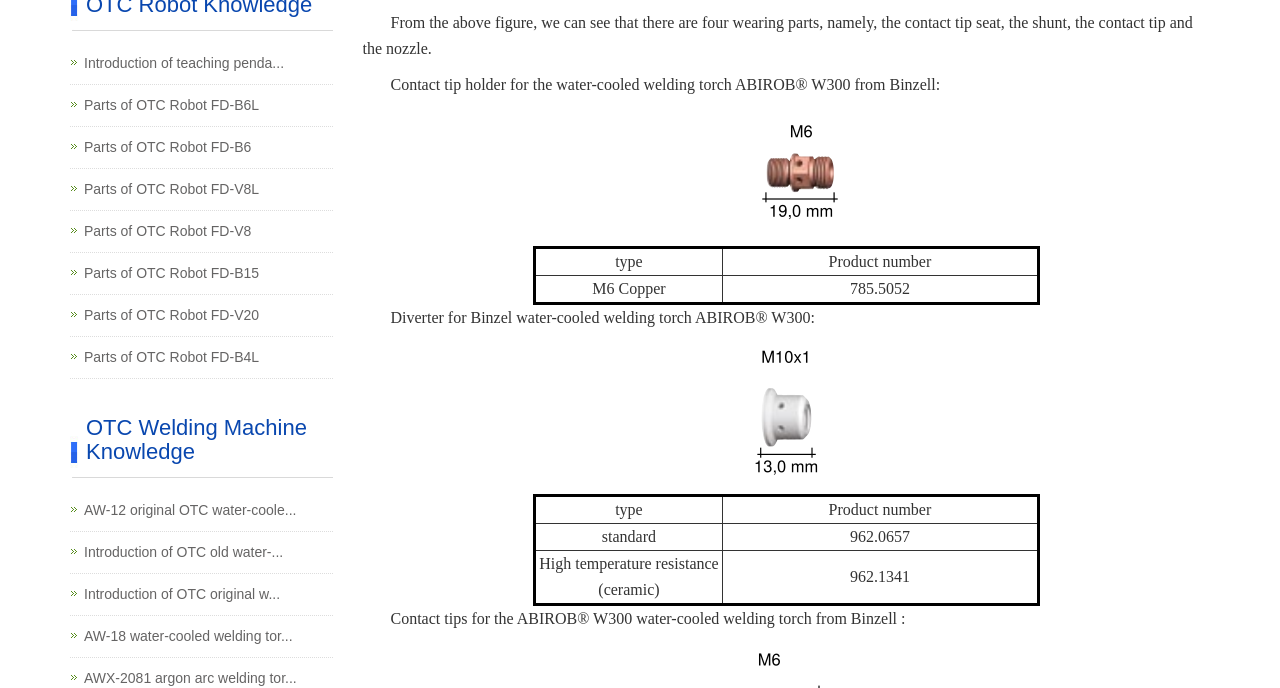Find and indicate the bounding box coordinates of the region you should select to follow the given instruction: "View the image of Binzel contact tip holder".

[0.587, 0.157, 0.664, 0.343]